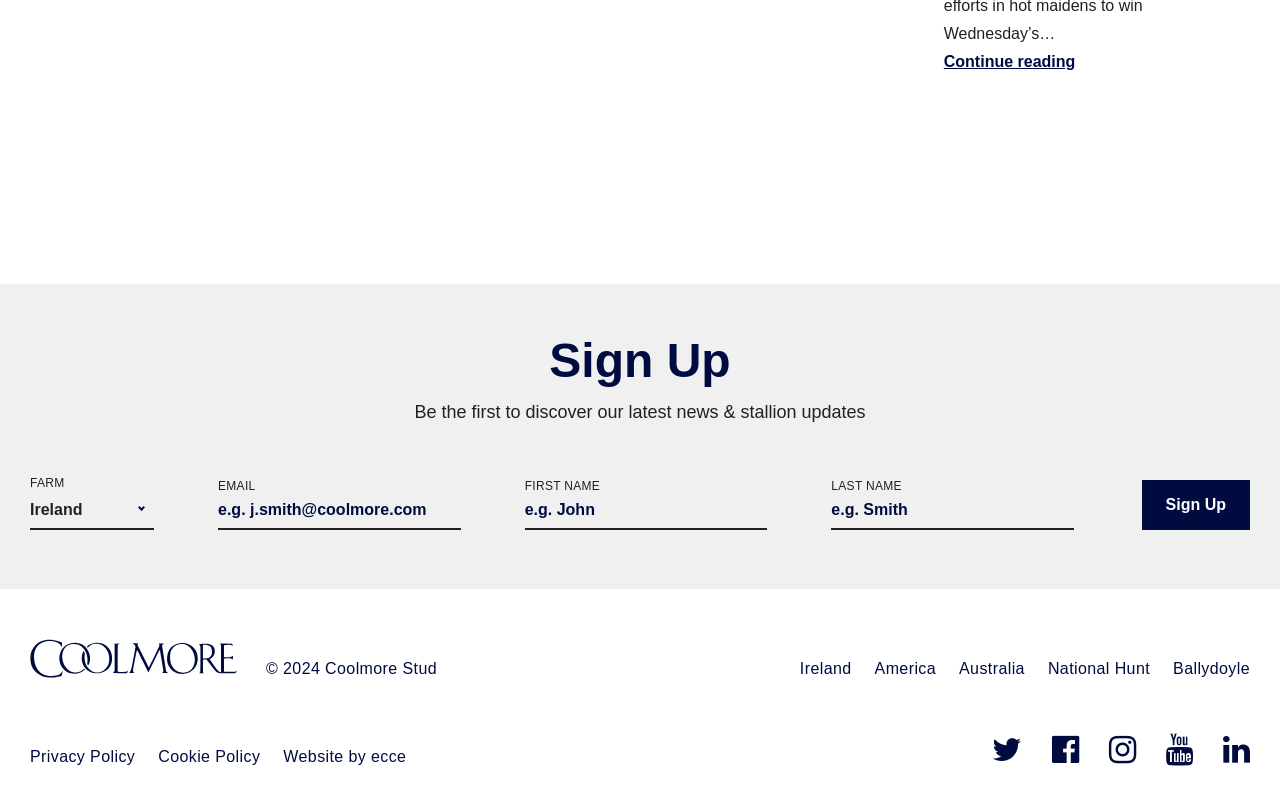Determine the bounding box coordinates of the UI element that matches the following description: "parent_node: EMAIL name="cm-fjuilr-fjuilr" placeholder="e.g. j.smith@coolmore.com"". The coordinates should be four float numbers between 0 and 1 in the format [left, top, right, bottom].

[0.17, 0.607, 0.36, 0.654]